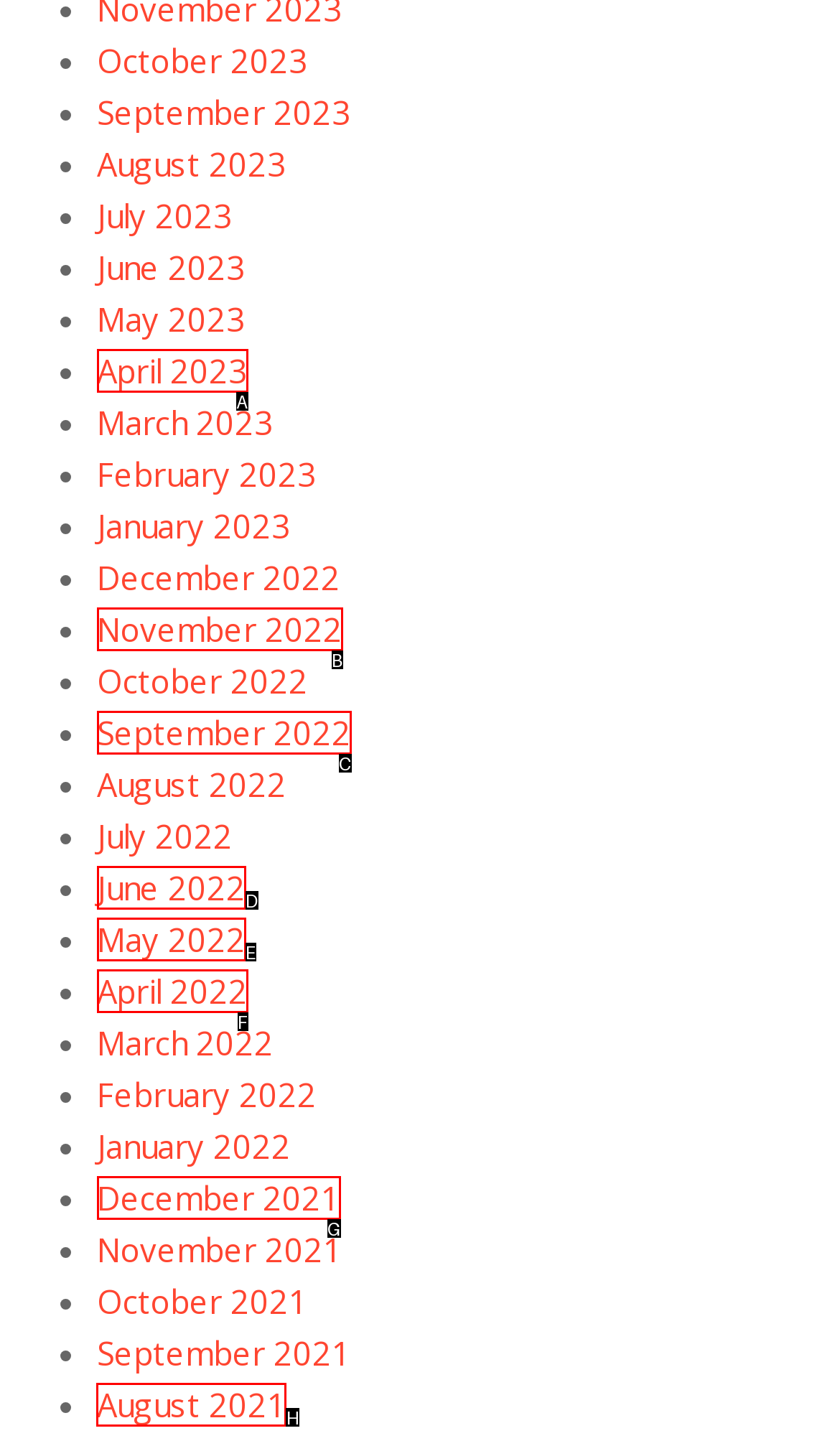Identify the letter of the option to click in order to View August 2021. Answer with the letter directly.

H